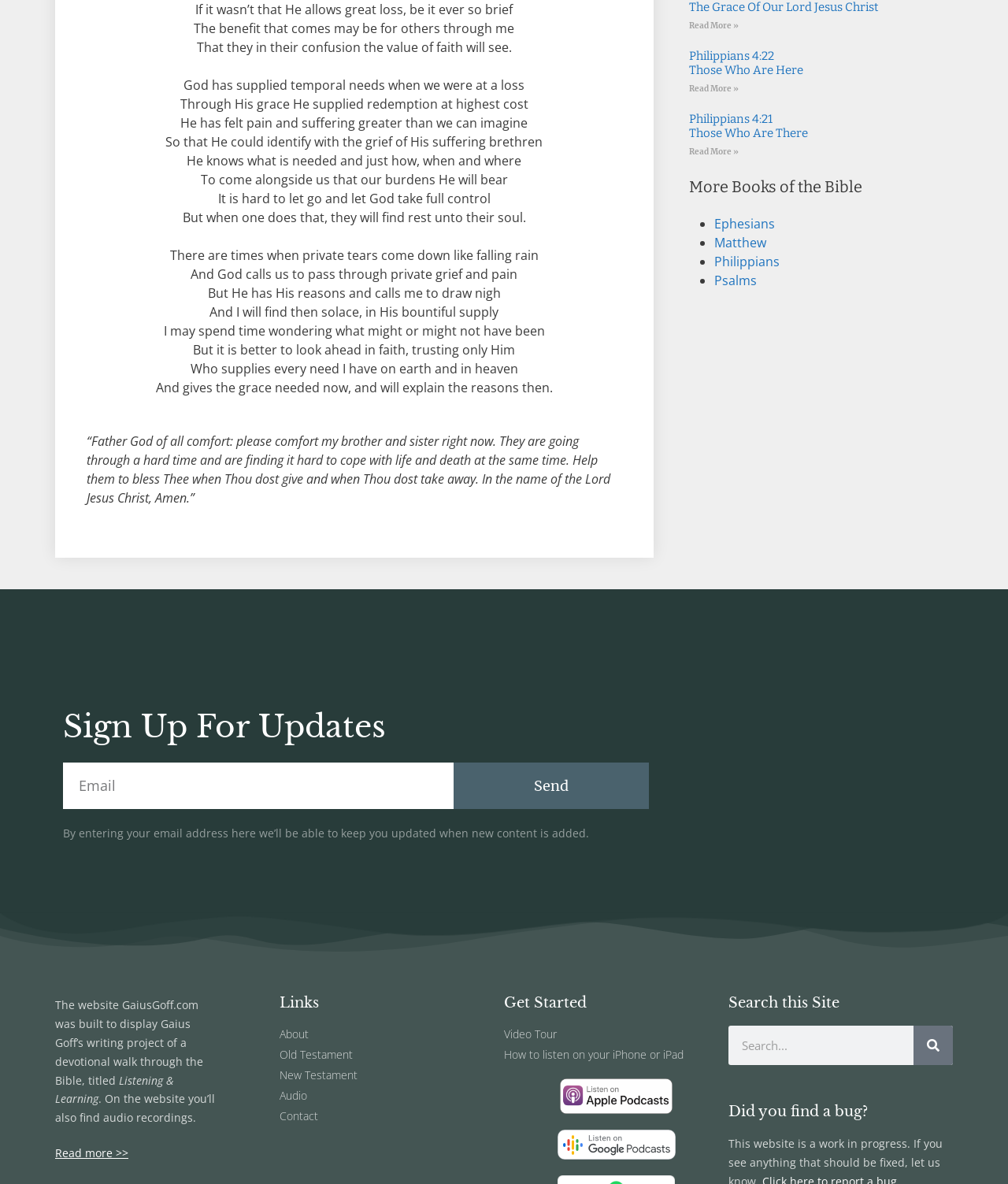Determine the bounding box coordinates of the UI element described below. Use the format (top-left x, top-left y, bottom-right x, bottom-right y) with floating point numbers between 0 and 1: New Testament

[0.277, 0.901, 0.5, 0.915]